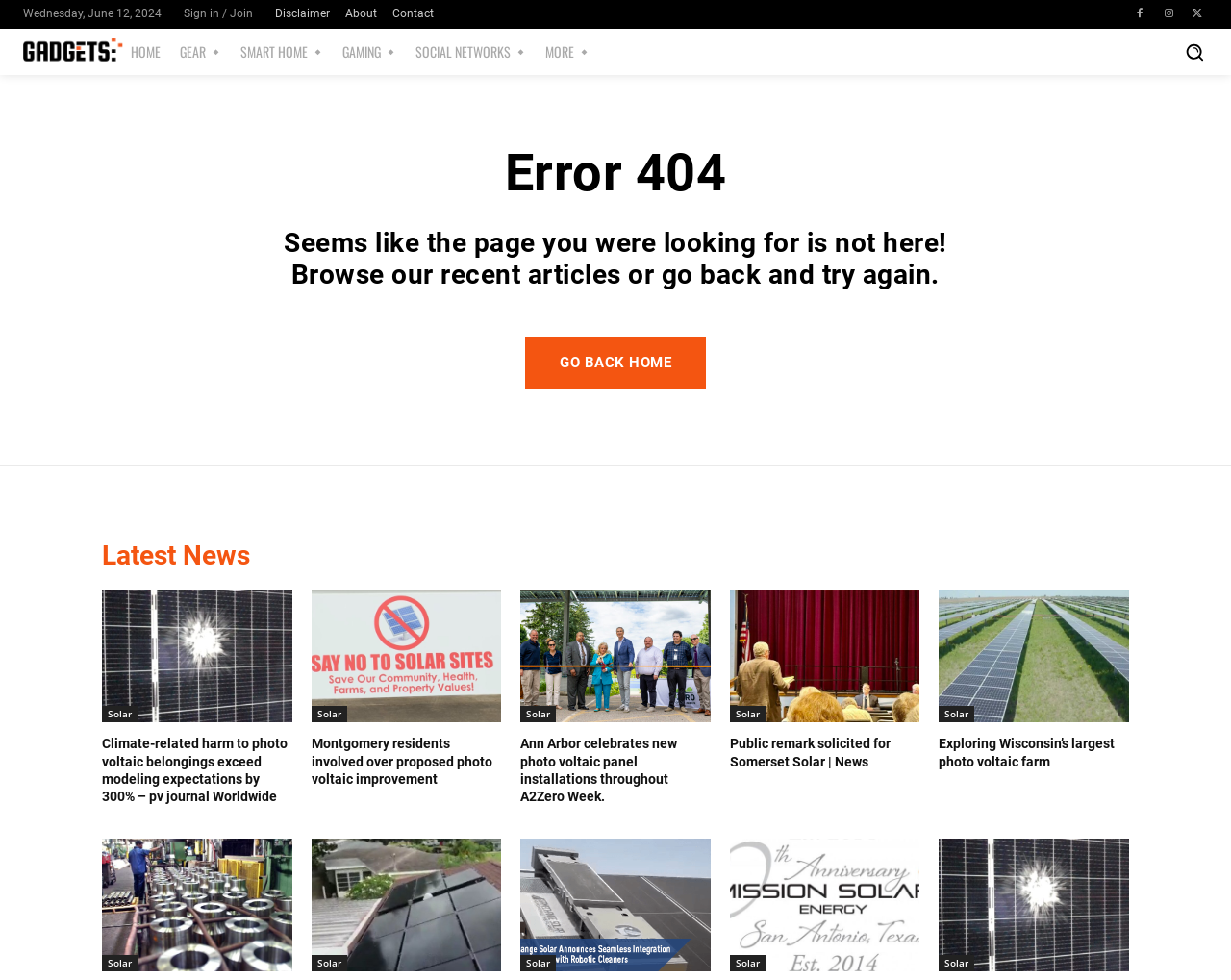Answer the question using only one word or a concise phrase: How many social media links are displayed at the top of the webpage?

3